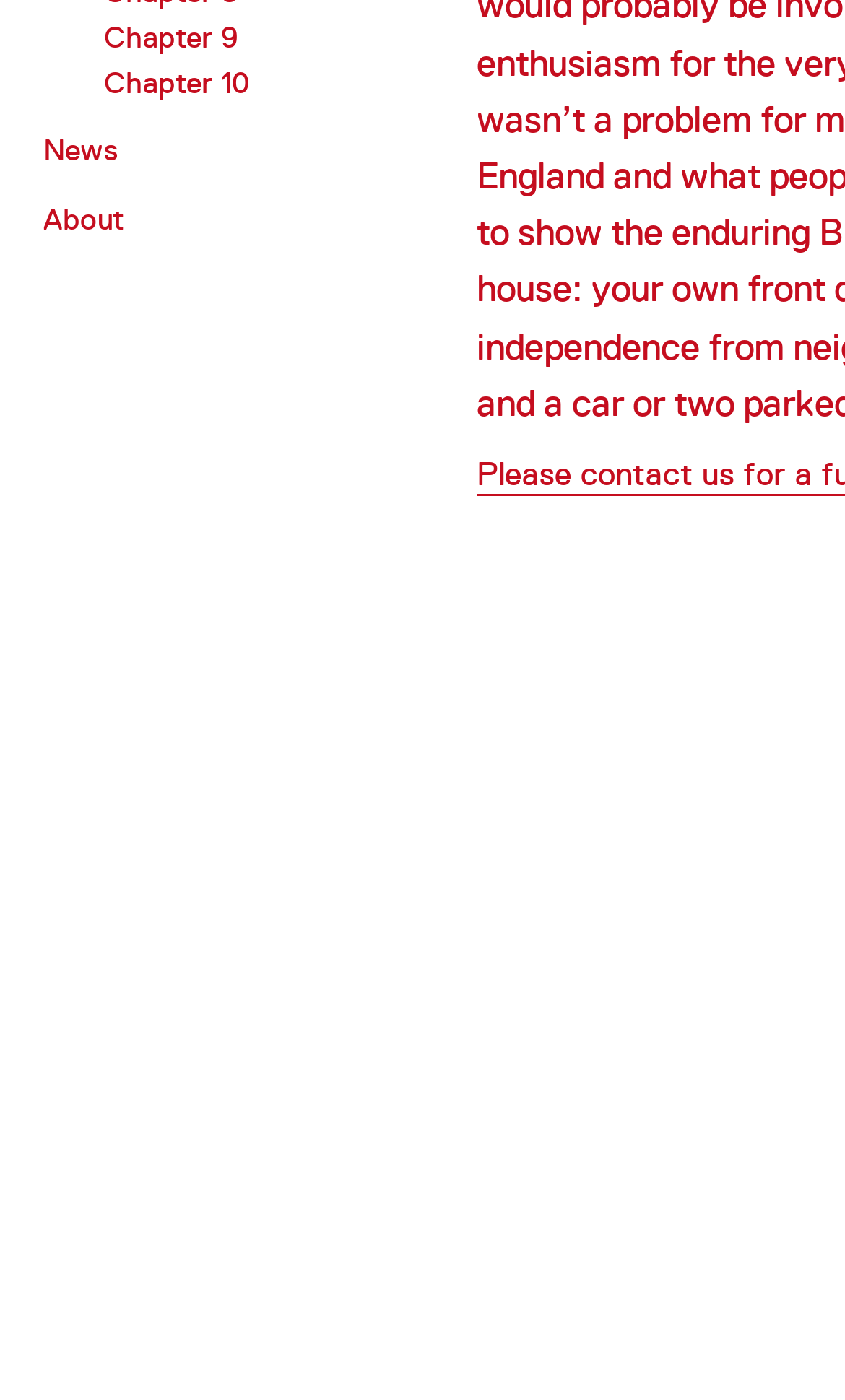Can you find the bounding box coordinates for the UI element given this description: "Printable version"? Provide the coordinates as four float numbers between 0 and 1: [left, top, right, bottom].

None